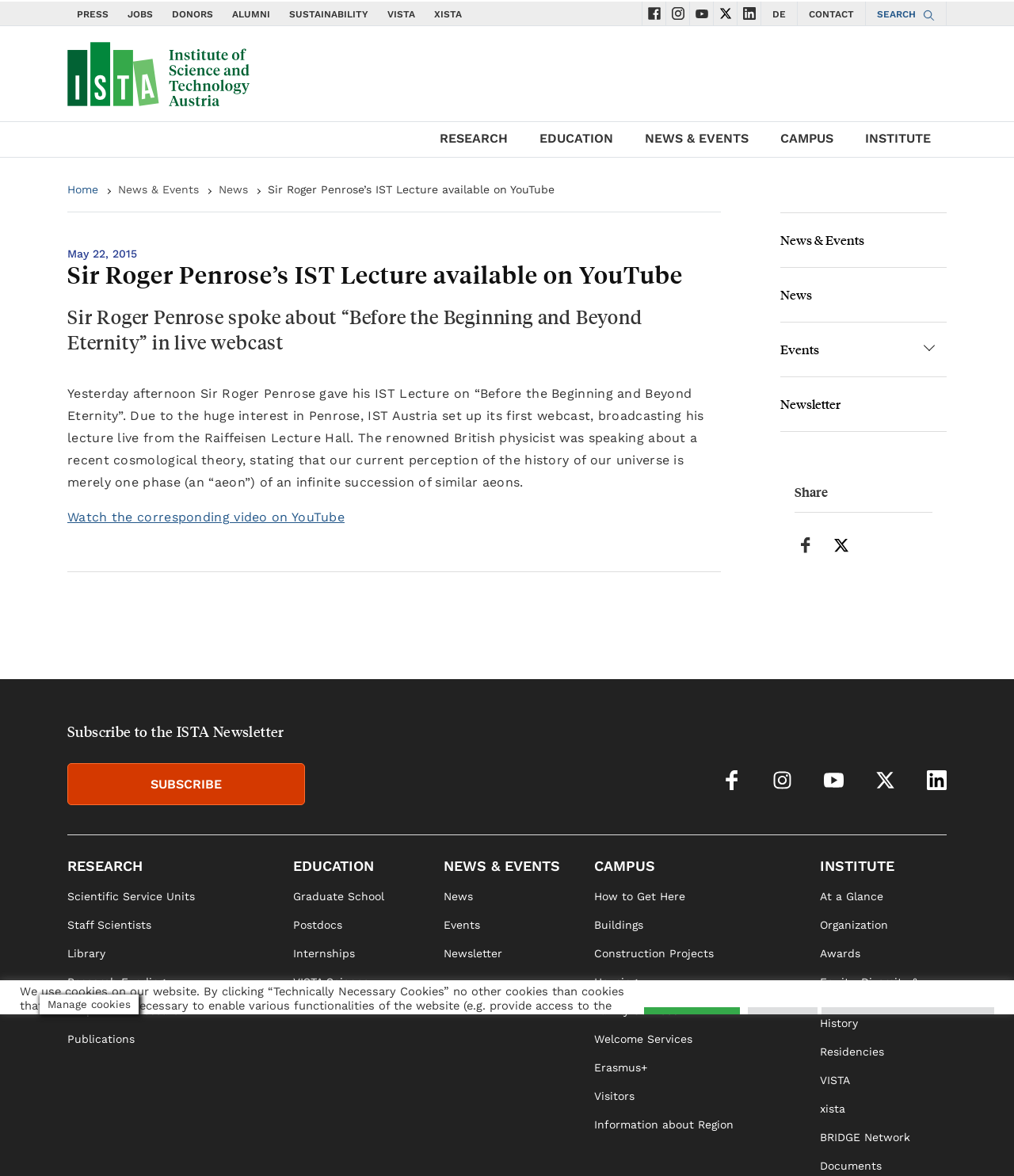Identify the bounding box coordinates of the clickable region required to complete the instruction: "Subscribe to the ISTA Newsletter". The coordinates should be given as four float numbers within the range of 0 and 1, i.e., [left, top, right, bottom].

[0.066, 0.649, 0.301, 0.685]